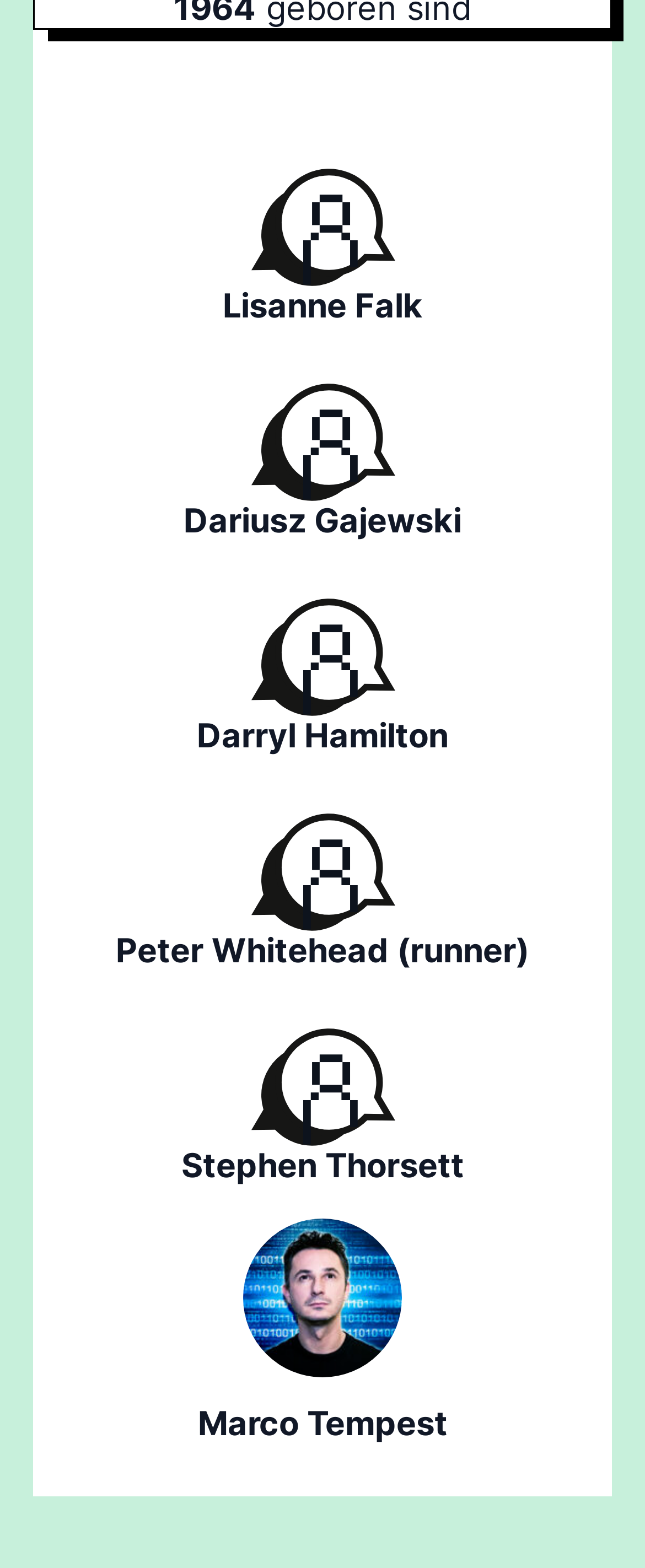Use a single word or phrase to answer the question: What is the name of the person listed last?

Marco Tempest